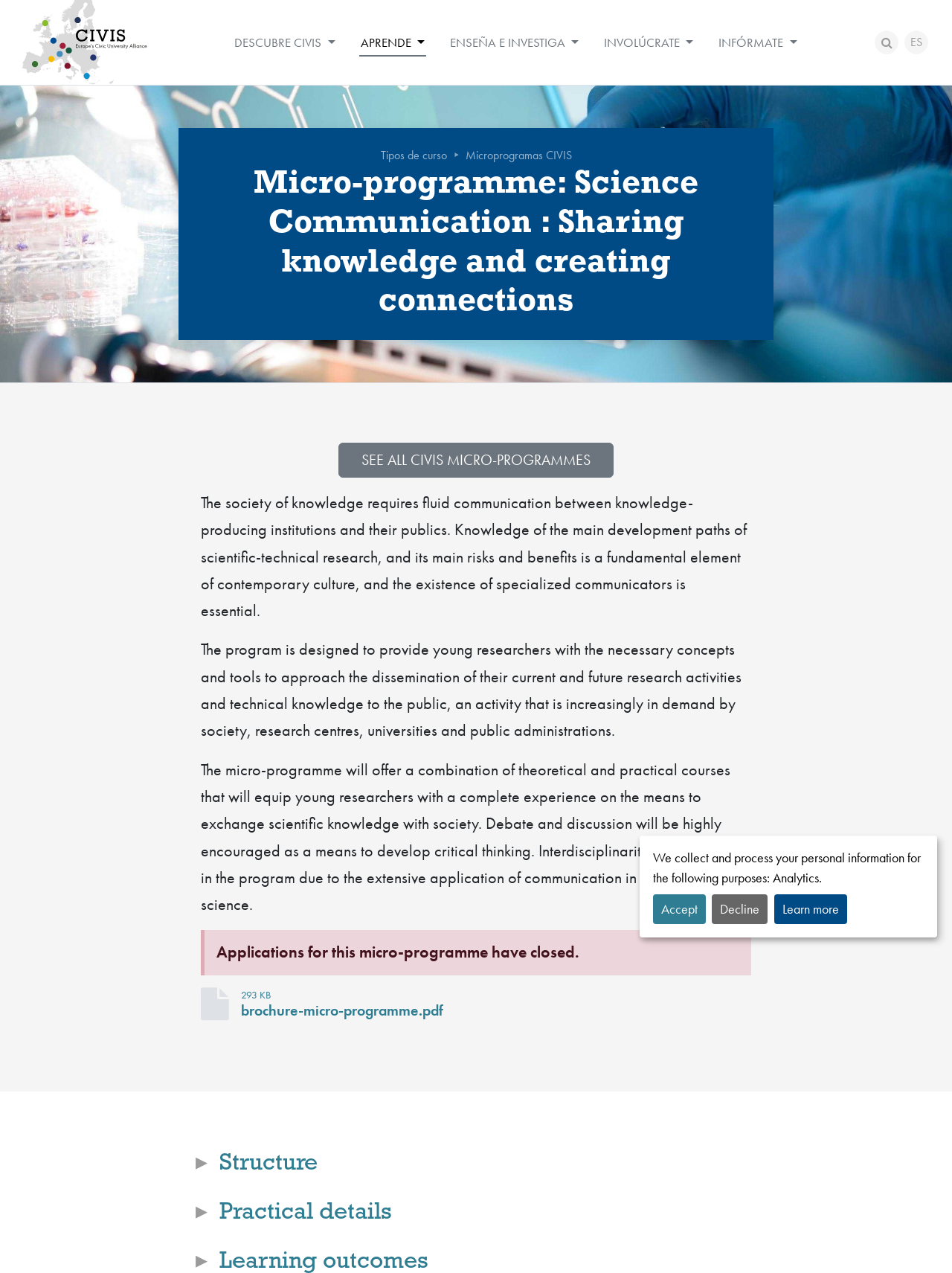Offer a detailed account of what is visible on the webpage.

The webpage is about a micro-programme in Science Communication, specifically focused on sharing knowledge and creating connections. At the top, there is a menu bar with five menu items: "DESCUBRE CIVIS", "APRENDE", "ENSEÑA E INVESTIGA", "INVOLÚCRATE", and "INFÓRMATE". To the right of the menu bar, there is a search icon and a language selection button set to "ES".

Below the menu bar, there is a breadcrumb navigation showing the path "Tipos de curso" > "Microprogramas CIVIS". The main heading "Micro-programme: Science Communication : Sharing knowledge and creating connections" is displayed prominently.

The main content of the page is divided into sections. The first section describes the importance of science communication in contemporary culture and the role of specialized communicators. The second section explains the purpose of the micro-programme, which is to equip young researchers with the necessary concepts and tools to disseminate their research to the public.

The third section provides more details about the micro-programme, including its interdisciplinary approach and the emphasis on debate and discussion. Below this section, there is a notice that applications for the micro-programme have closed.

To the right of the main content, there is a link to a brochure about the micro-programme. Further down, there are two collapsible sections: "Structure" and "Practical details", which can be expanded by clicking on the corresponding buttons.

At the bottom of the page, there is a notice about collecting and processing personal information for analytics purposes, with buttons to "Accept", "Decline", or "Learn more" about the policy.